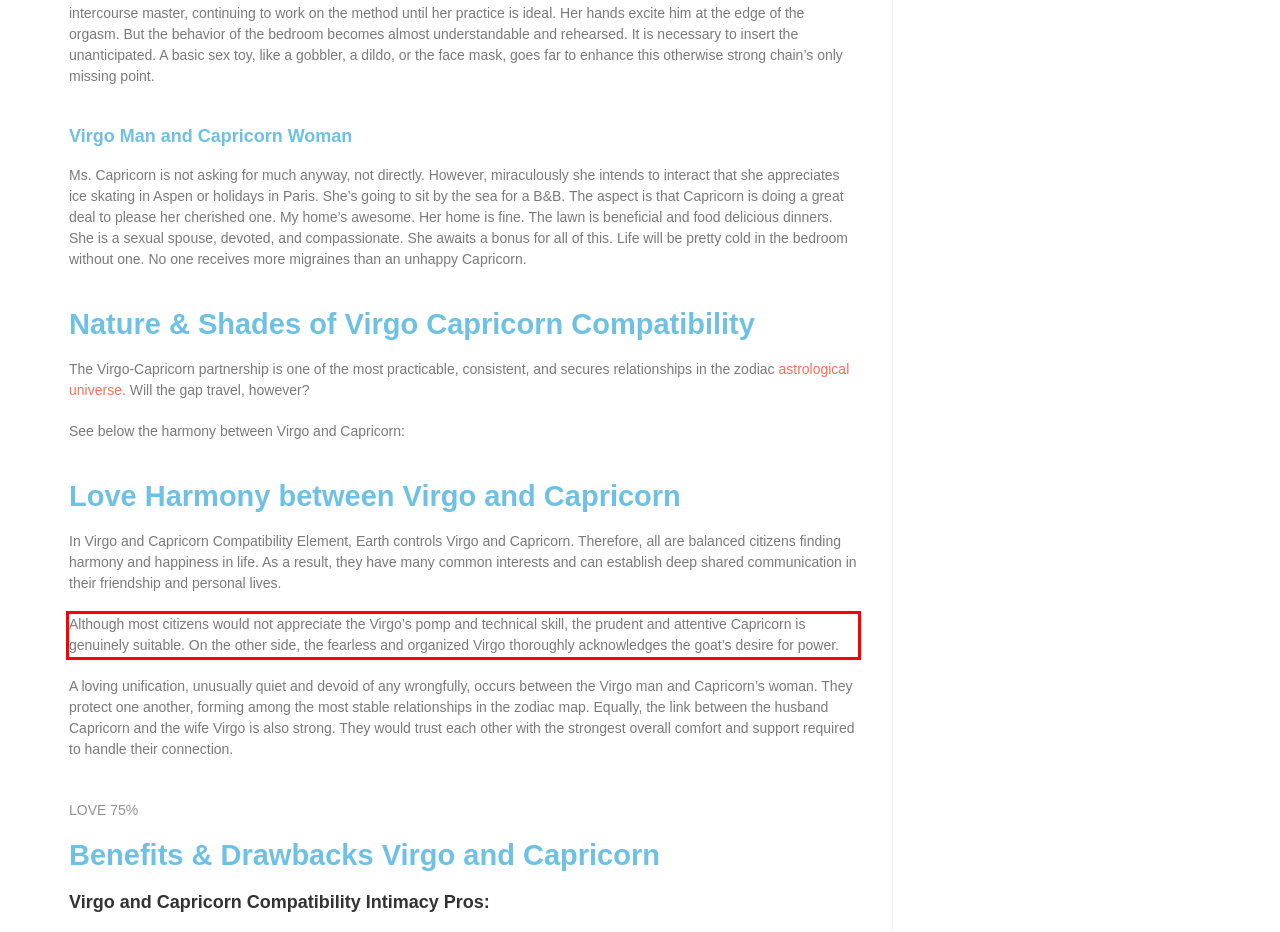From the given screenshot of a webpage, identify the red bounding box and extract the text content within it.

Although most citizens would not appreciate the Virgo’s pomp and technical skill, the prudent and attentive Capricorn is genuinely suitable. On the other side, the fearless and organized Virgo thoroughly acknowledges the goat’s desire for power.